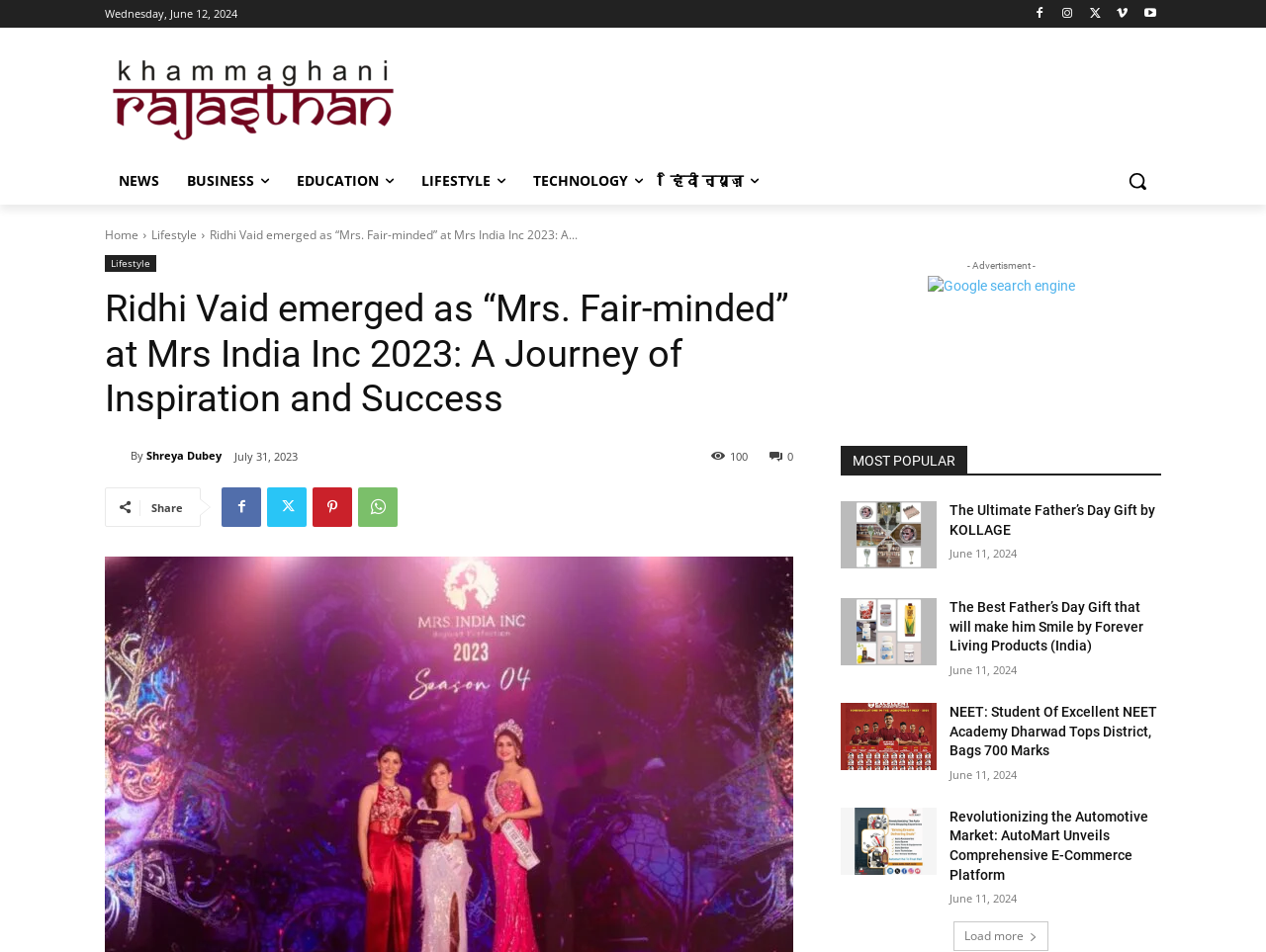Please provide a comprehensive response to the question based on the details in the image: What is the name of the website?

I found the name of the website by looking at the link element with the text 'Khamma Ghani Rajasthan' which is located at the top of the webpage.